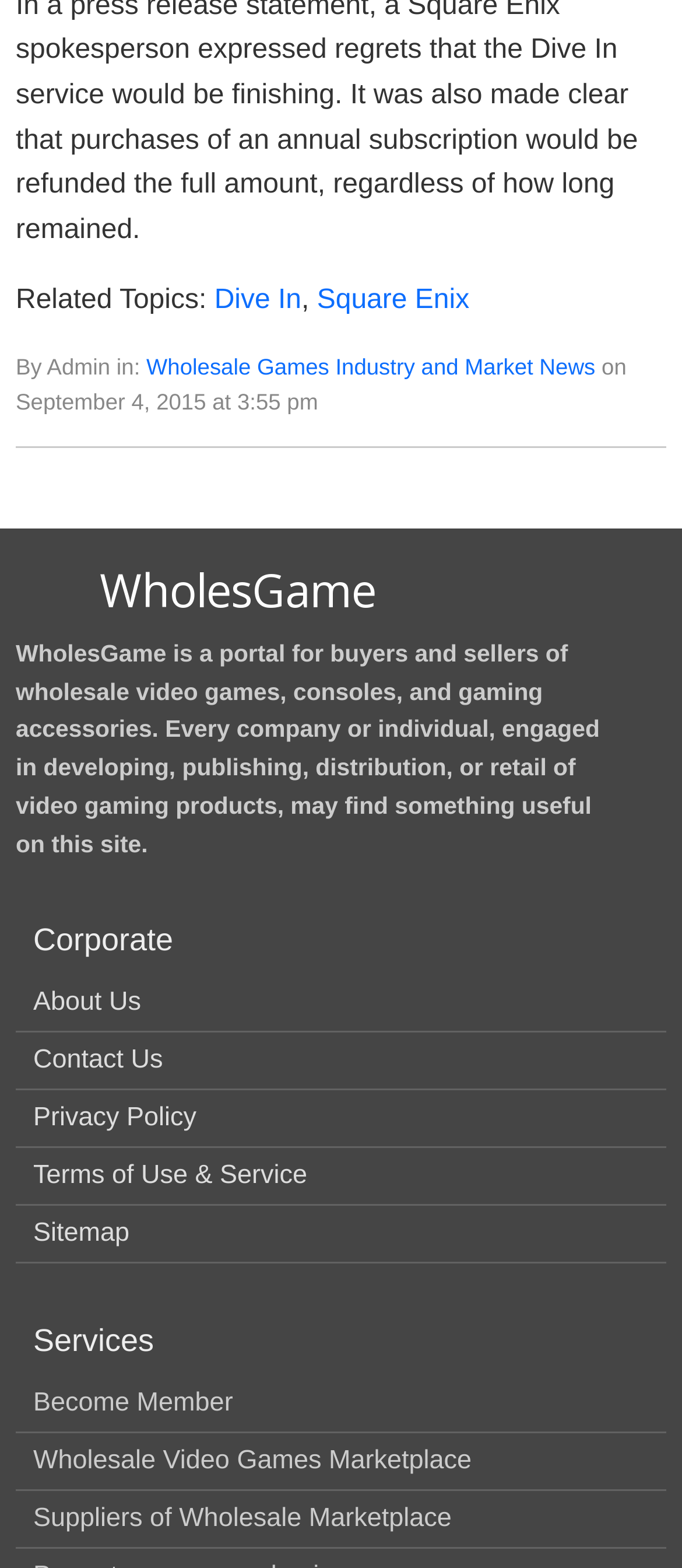Determine the bounding box coordinates of the area to click in order to meet this instruction: "Click on Dive In".

[0.314, 0.182, 0.442, 0.201]